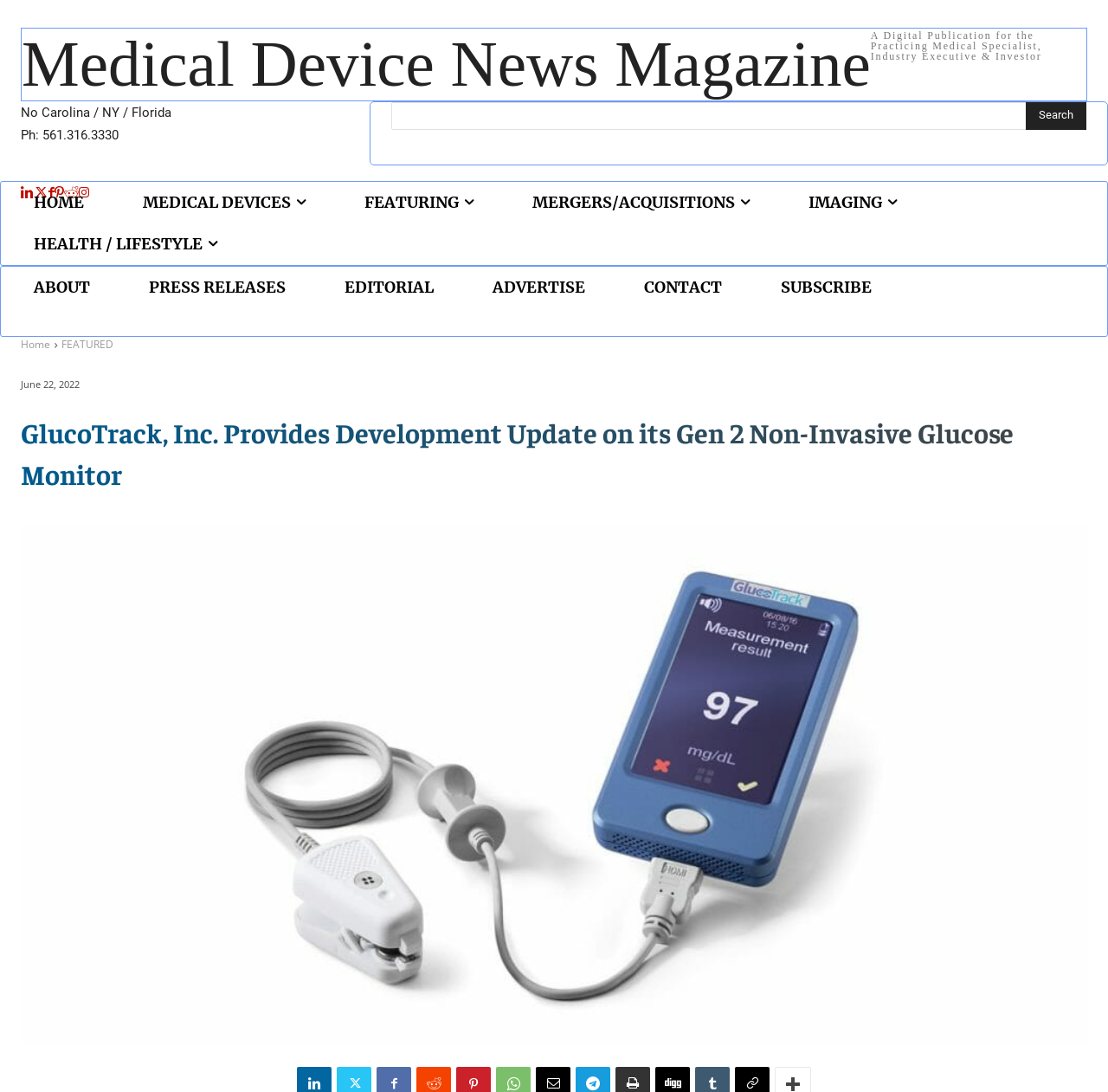Determine the bounding box coordinates of the area to click in order to meet this instruction: "View medical devices".

[0.118, 0.167, 0.287, 0.205]